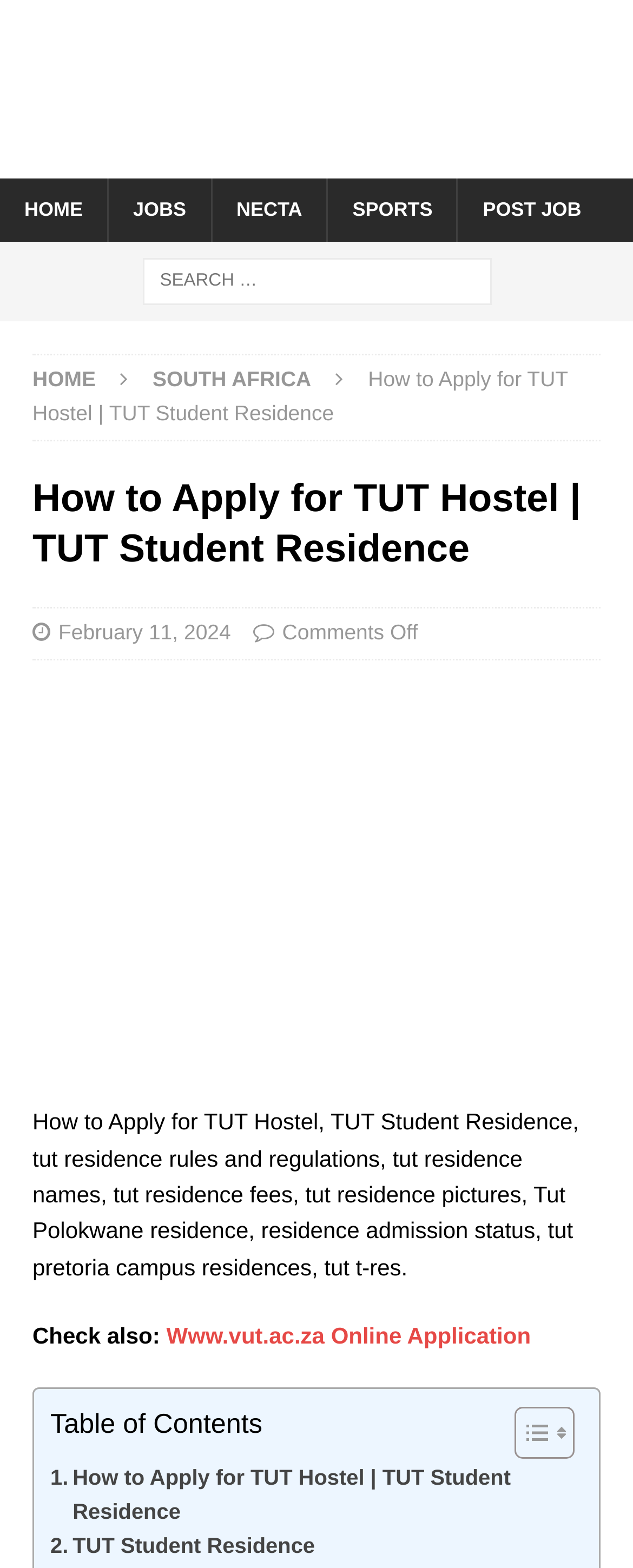Answer the following in one word or a short phrase: 
What is the name of the university discussed on this webpage?

TUT